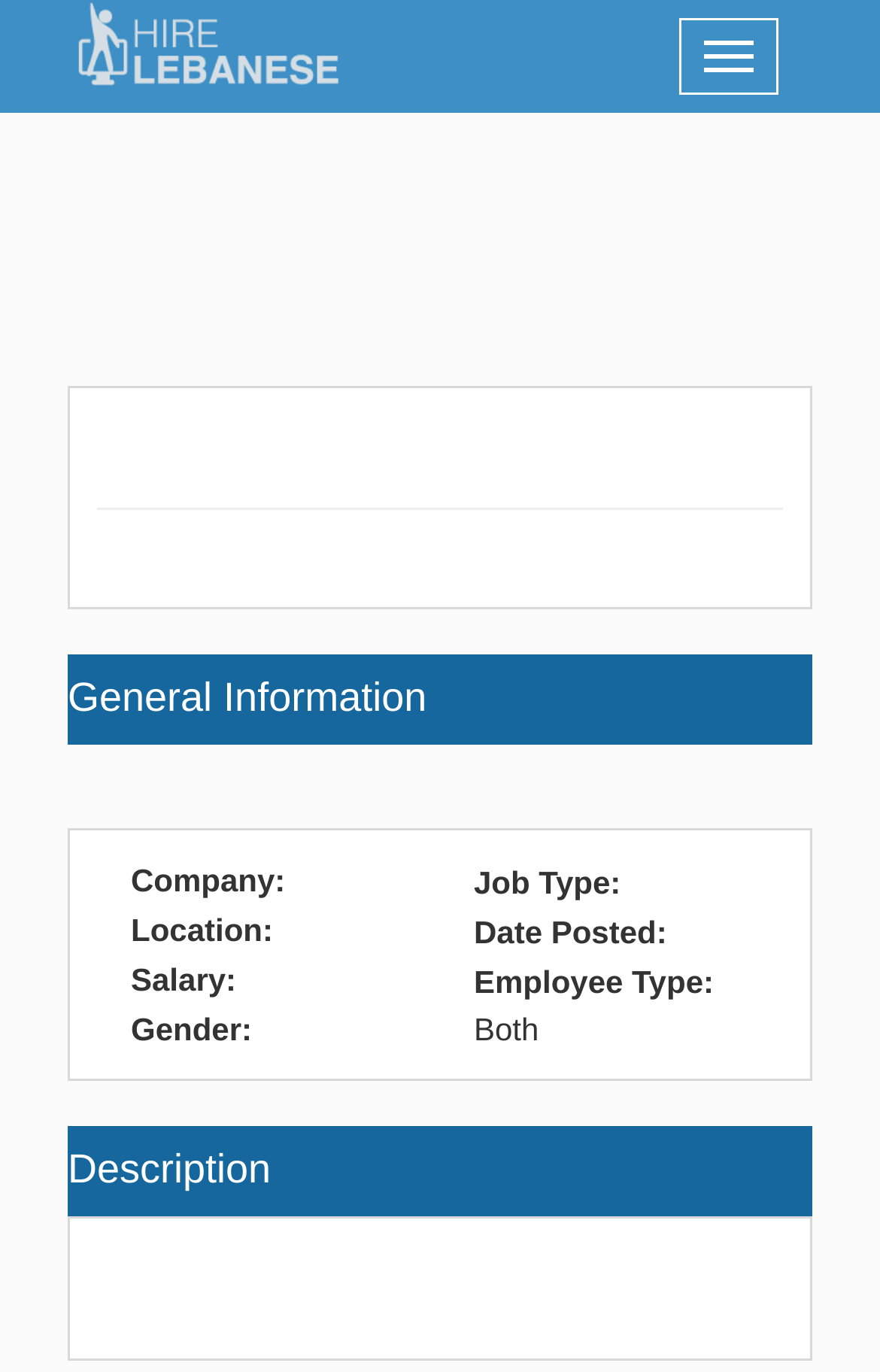Please provide the bounding box coordinate of the region that matches the element description: Toggle navigation. Coordinates should be in the format (top-left x, top-left y, bottom-right x, bottom-right y) and all values should be between 0 and 1.

[0.772, 0.013, 0.885, 0.069]